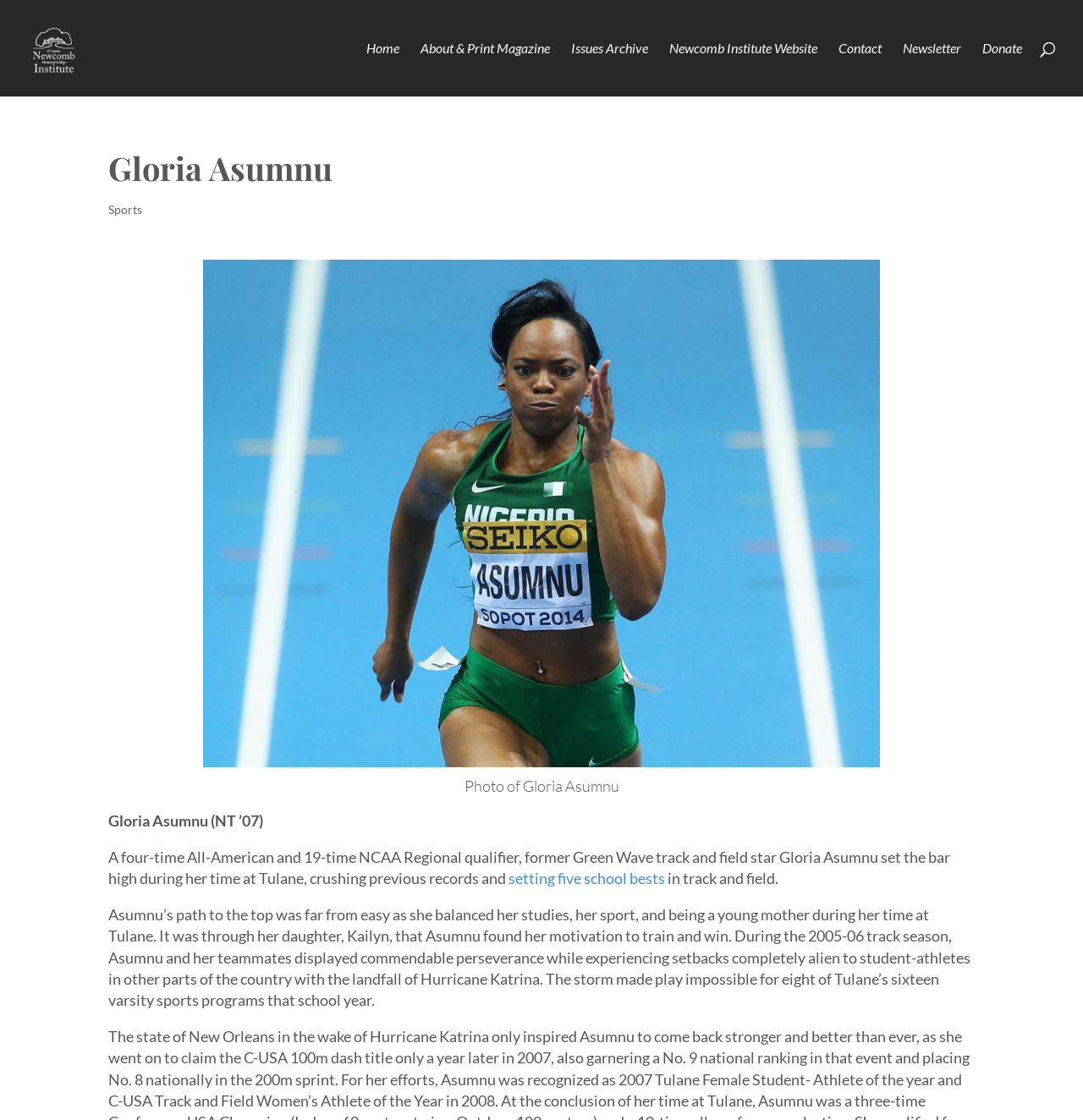Locate the bounding box coordinates of the area that needs to be clicked to fulfill the following instruction: "Search for a concert review". The coordinates should be in the format of four float numbers between 0 and 1, namely [left, top, right, bottom].

None